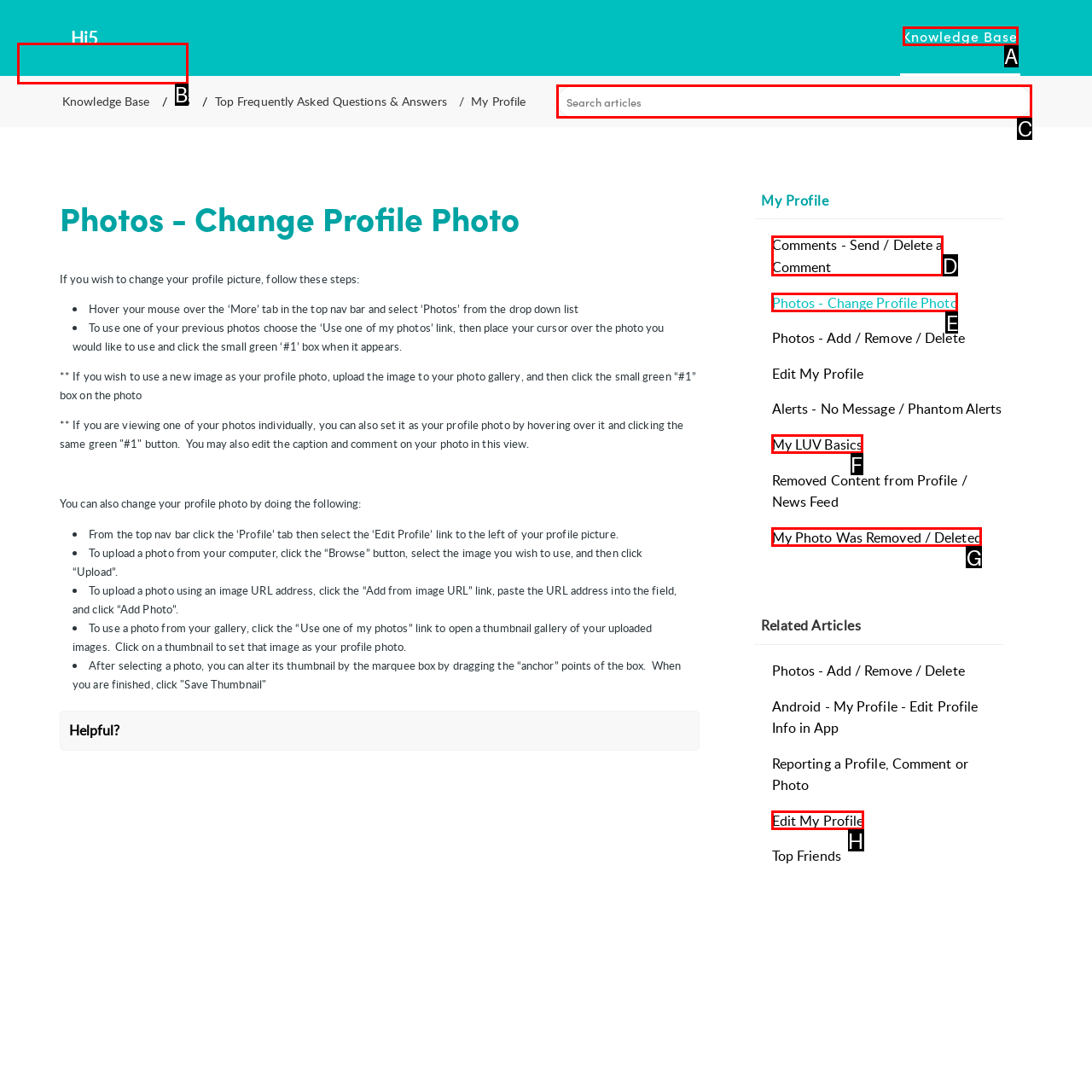Select the proper HTML element to perform the given task: Search articles Answer with the corresponding letter from the provided choices.

C